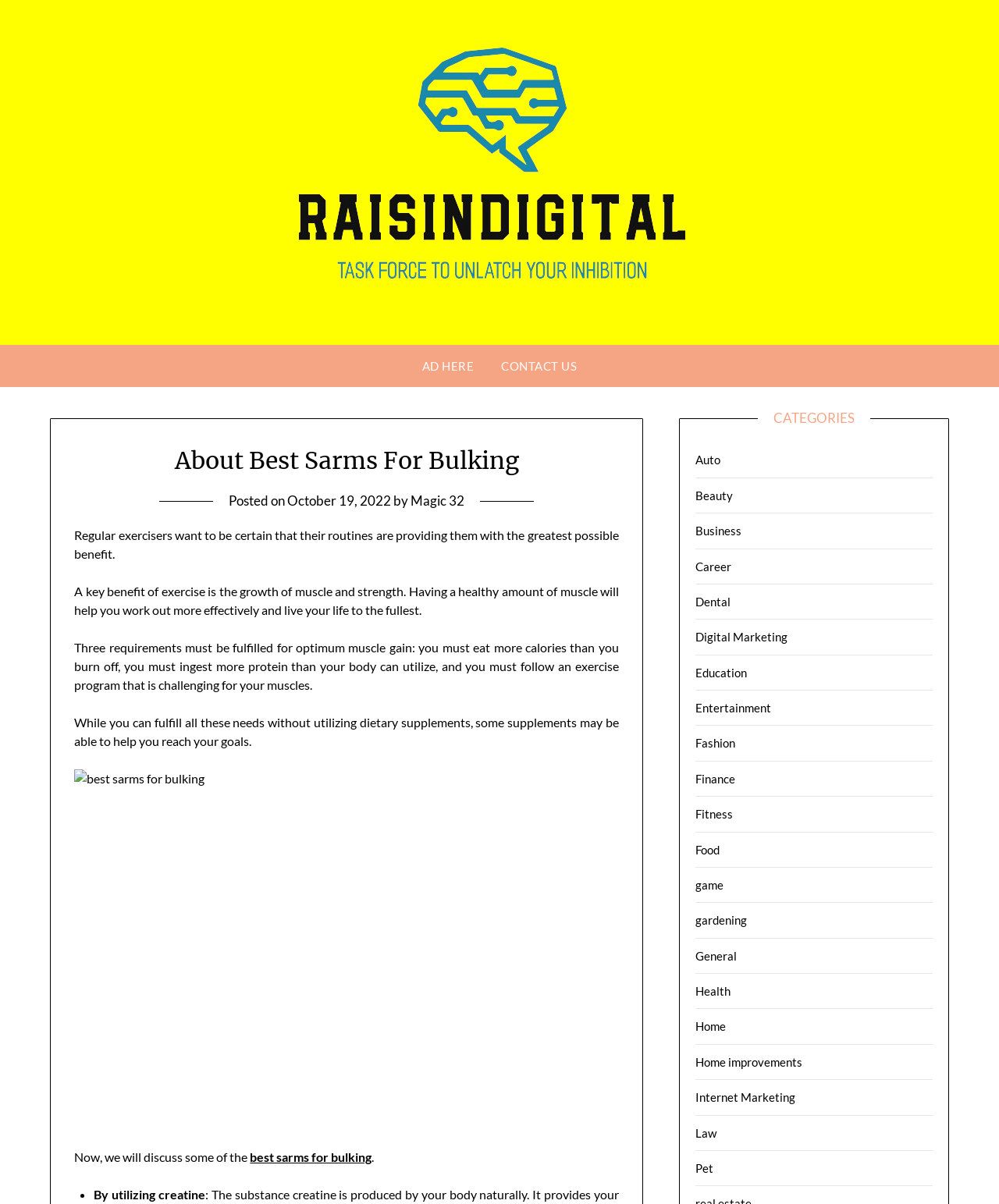Please mark the bounding box coordinates of the area that should be clicked to carry out the instruction: "Click the 'best sarms for bulking' link".

[0.25, 0.954, 0.372, 0.967]